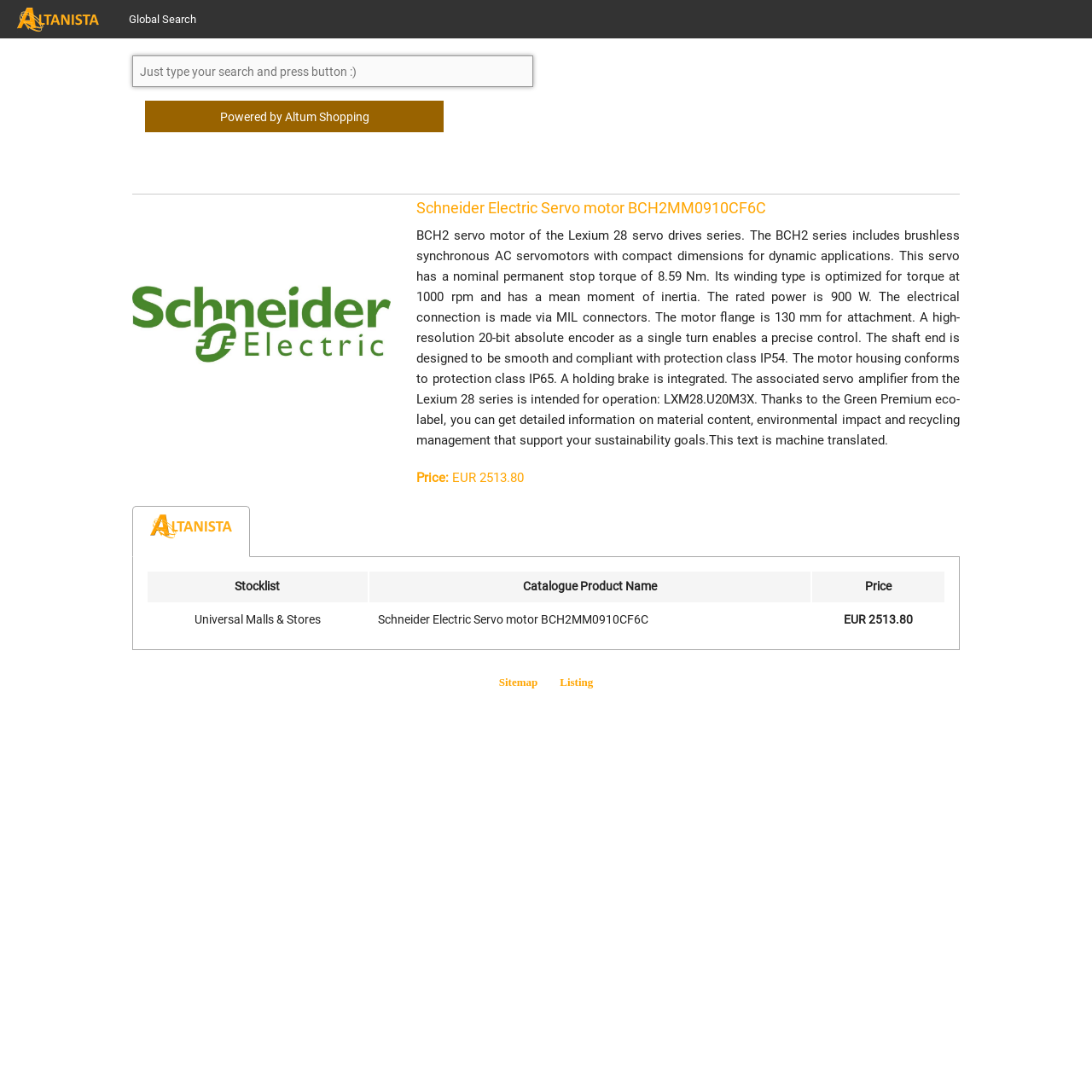Determine the bounding box coordinates of the region that needs to be clicked to achieve the task: "Go to sitemap".

[0.457, 0.619, 0.492, 0.631]